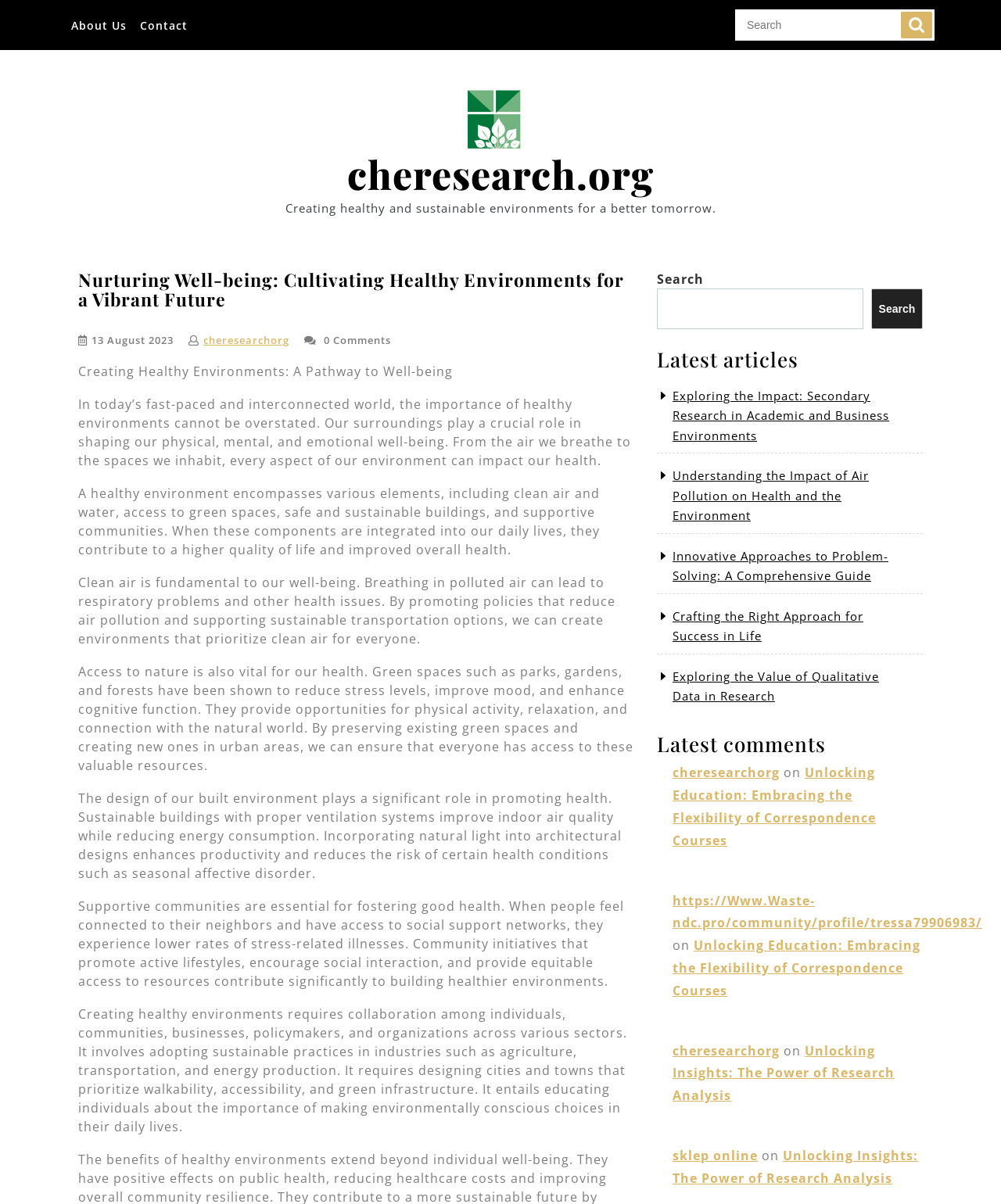Illustrate the webpage thoroughly, mentioning all important details.

This webpage is focused on nurturing well-being by cultivating healthy environments for a vibrant future. At the top, there is a primary menu with links to "About Us" and "Contact" on the left, and a search box with a search button on the right. Below the menu, there is a logo of "cheresearch.org" with a tagline "Creating healthy and sustainable environments for a better tomorrow."

The main content of the webpage is divided into several sections. The first section has a heading "Nurturing Well-being: Cultivating Healthy Environments for a Vibrant Future" followed by a date "13 August 2023" and a link to "cheresearchorg". There is also a comment section with a "0 Comments" label.

The main article is titled "Creating Healthy Environments: A Pathway to Well-being" and is divided into several paragraphs. The article discusses the importance of healthy environments, including clean air and water, access to green spaces, safe and sustainable buildings, and supportive communities. It also highlights the role of collaboration among individuals, communities, businesses, policymakers, and organizations in creating healthy environments.

Below the main article, there is a search box with a search button. On the right side of the search box, there is a section titled "Latest articles" with four links to different articles, including "Exploring the Impact: Secondary Research in Academic and Business Environments" and "Understanding the Impact of Air Pollution on Health and the Environment".

Further down, there is a section titled "Latest comments" with four articles, each with a link to a different webpage. The articles have titles such as "Unlocking Education: Embracing the Flexibility of Correspondence Courses" and "Unlocking Insights: The Power of Research Analysis". Each article has a link to the original webpage and a label "on" followed by a date.

At the bottom of the webpage, there is a footer section with links to different webpages, including "cheresearchorg" and "https://Www.Waste-ndc.pro/community/profile/tressa79906983/".